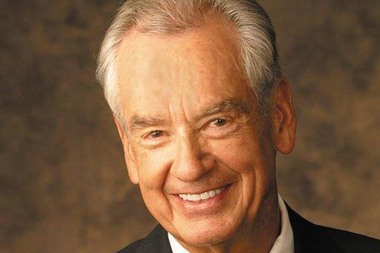What is the theme associated with the image?
Refer to the image and provide a one-word or short phrase answer.

Motivation and inspiration